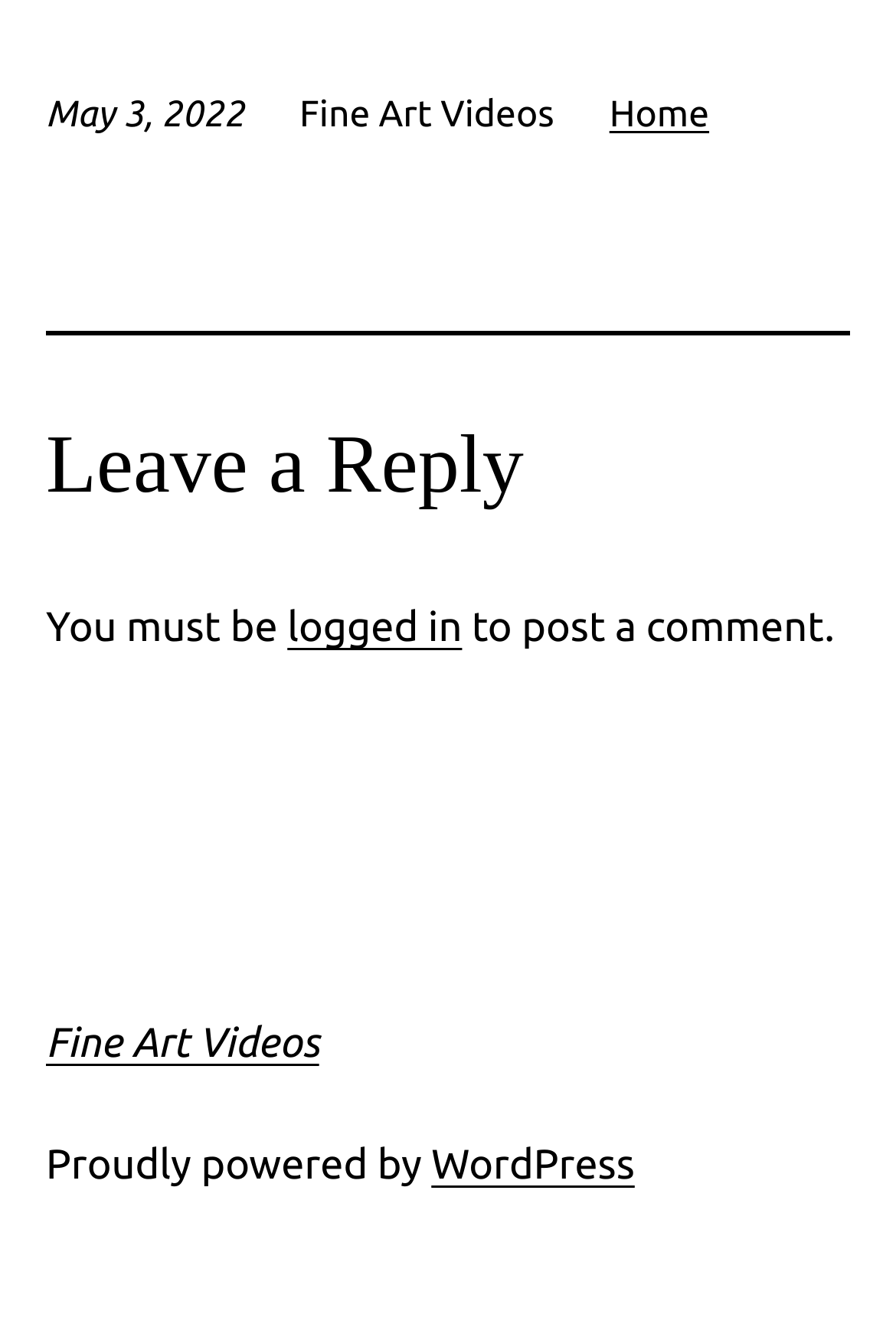Given the description of a UI element: "Fine Art Videos", identify the bounding box coordinates of the matching element in the webpage screenshot.

[0.051, 0.759, 0.356, 0.793]